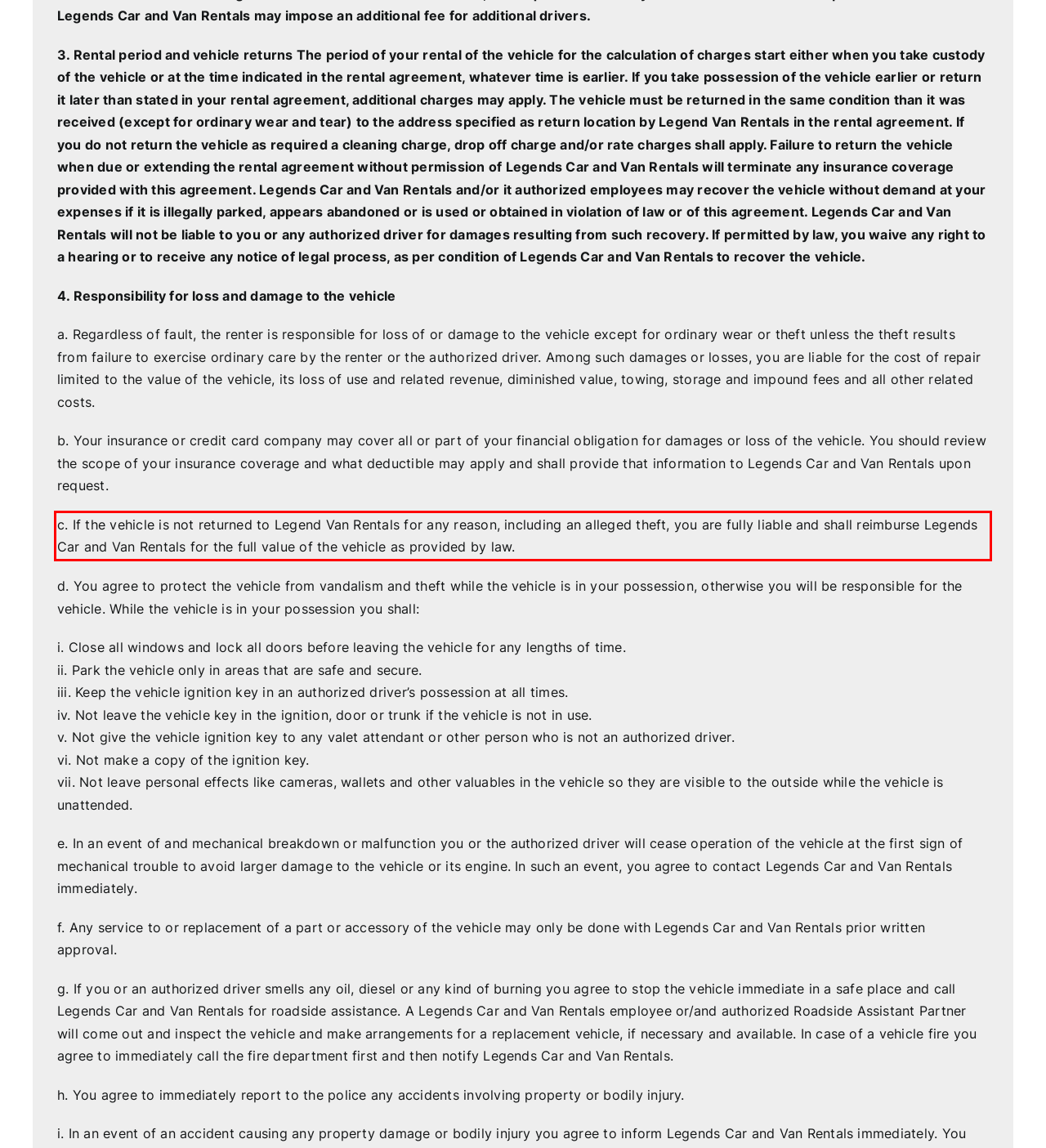Within the screenshot of the webpage, locate the red bounding box and use OCR to identify and provide the text content inside it.

c. If the vehicle is not returned to Legend Van Rentals for any reason, including an alleged theft, you are fully liable and shall reimburse Legends Car and Van Rentals for the full value of the vehicle as provided by law.